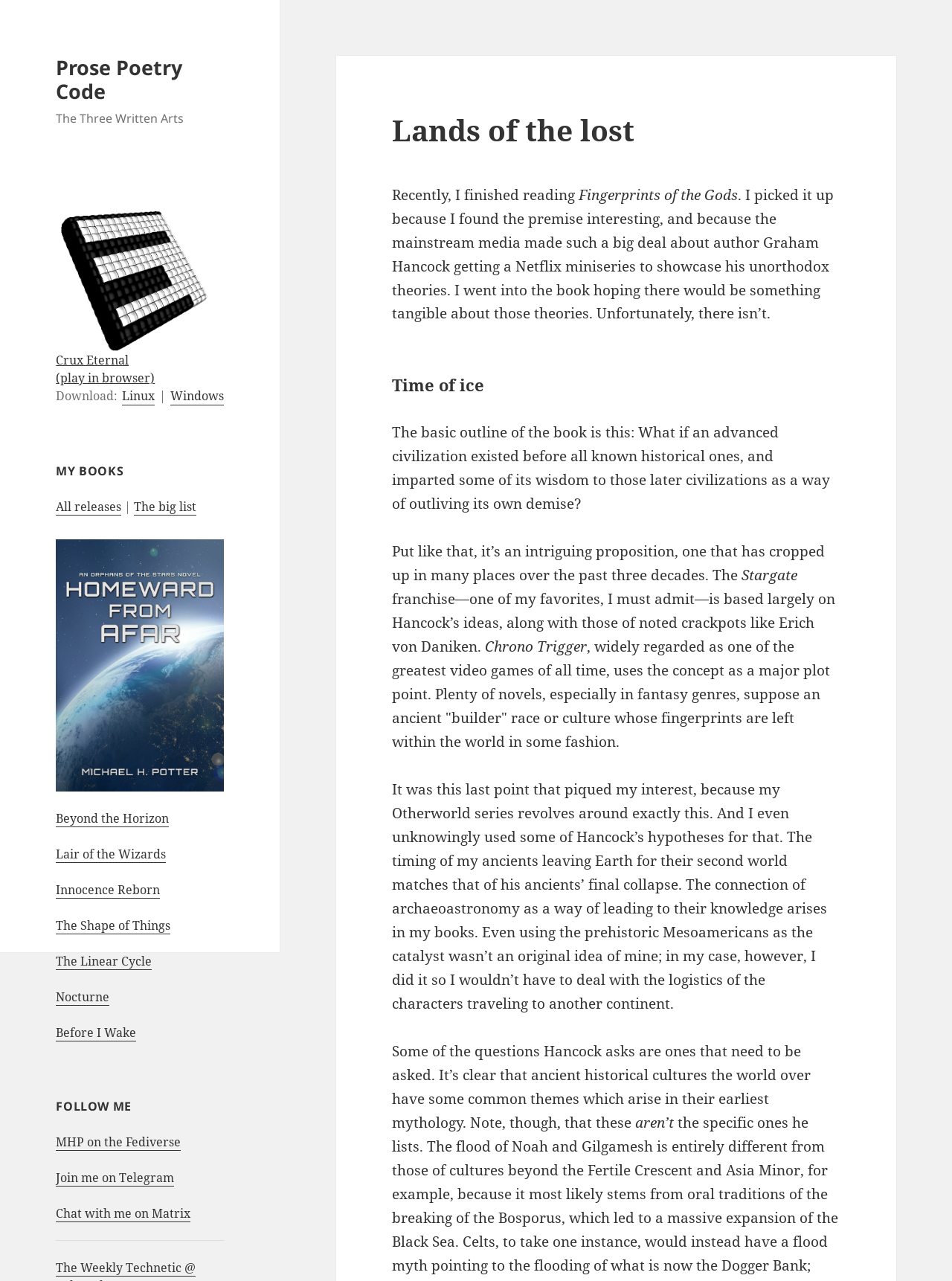Please find the bounding box for the following UI element description. Provide the coordinates in (top-left x, top-left y, bottom-right x, bottom-right y) format, with values between 0 and 1: Contact Us

None